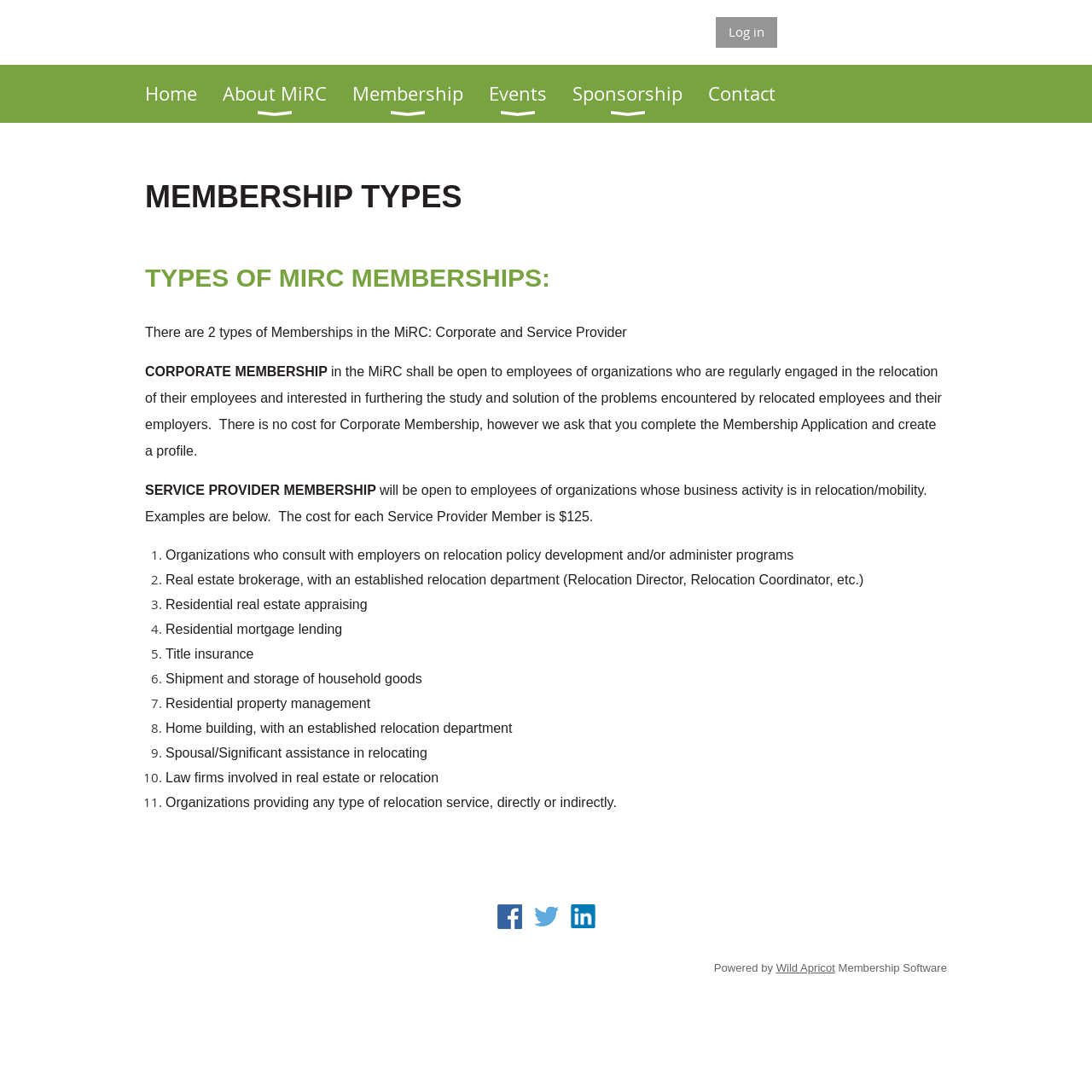Give a detailed account of the webpage.

The webpage is about the Michigan Relocation Council's membership types. At the top, there is a login link on the right side. Below that, there is a navigation menu with links to Home, About MiRC, Membership, Events, Sponsorship, and Contact.

The main content of the page is divided into sections. The first section has a heading "MEMBERSHIP TYPES" and explains that there are two types of memberships in the MiRC: Corporate and Service Provider. The Corporate Membership is open to employees of organizations engaged in relocation and is free, but requires completing a membership application and creating a profile. The Service Provider Membership is open to employees of organizations whose business activity is in relocation/mobility and costs $125.

Below this section, there is a list of examples of Service Provider Members, including organizations that consult with employers on relocation policy development, real estate brokerages, residential real estate appraisers, and more.

At the bottom of the page, there are social media links to Facebook, Twitter, and LinkedIn on the left side, and a footer section with text "Powered by Wild Apricot Membership Software" on the right side.